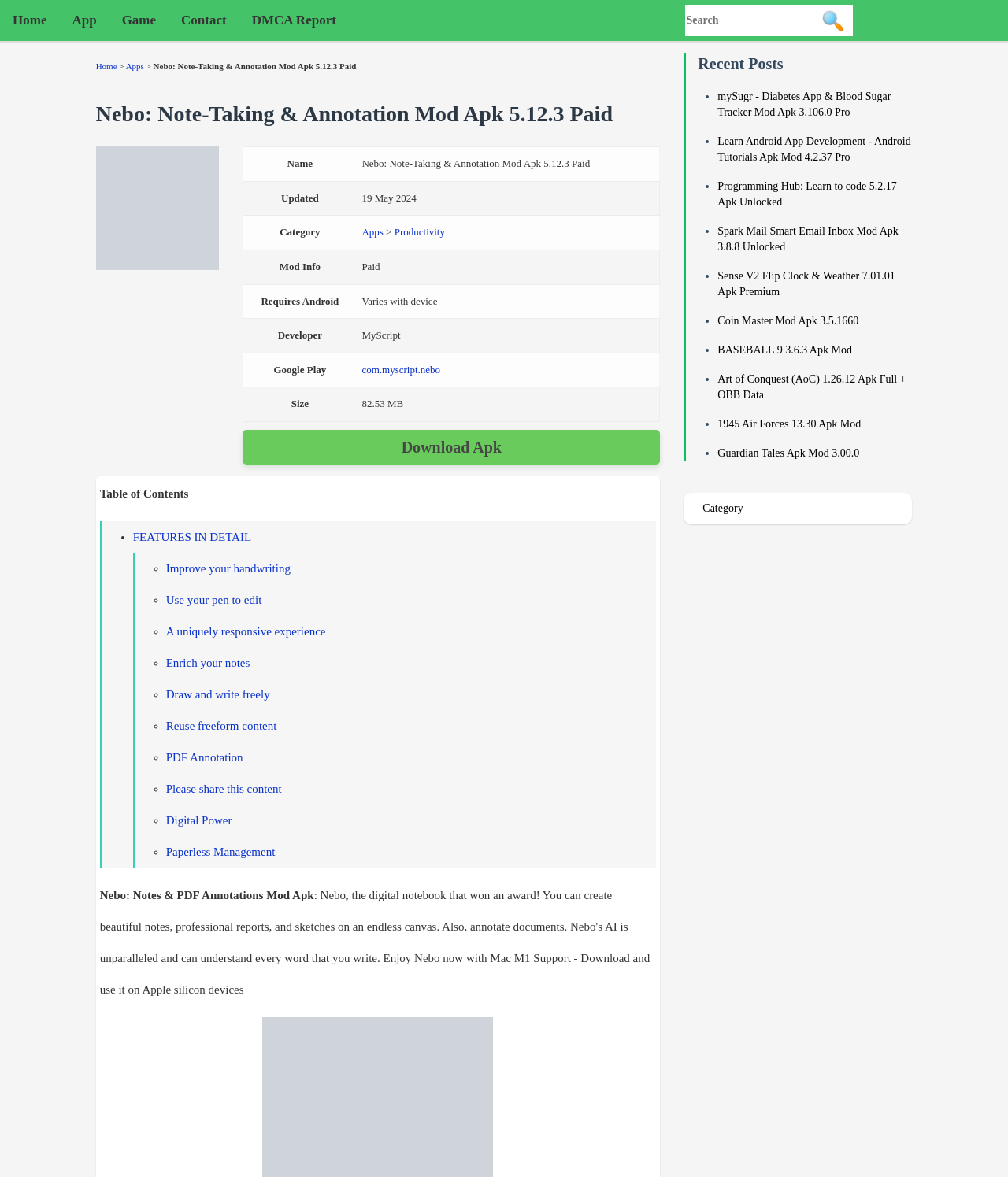Determine the bounding box coordinates of the clickable region to carry out the instruction: "View the FEATURES IN DETAIL".

[0.132, 0.451, 0.249, 0.462]